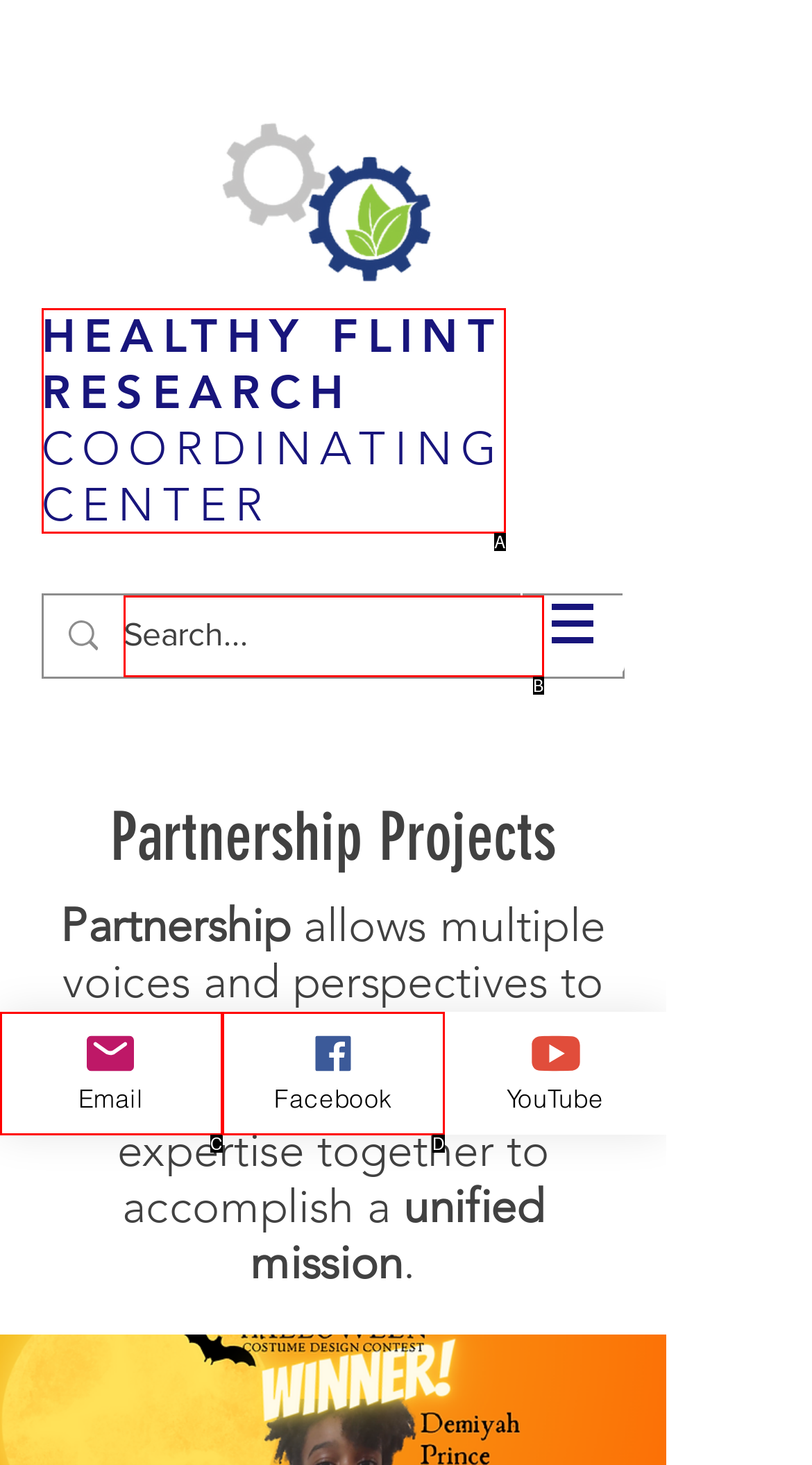Identify which HTML element matches the description: HEALTHY FLINT RESEARCH COORDINATING CENTER
Provide your answer in the form of the letter of the correct option from the listed choices.

A